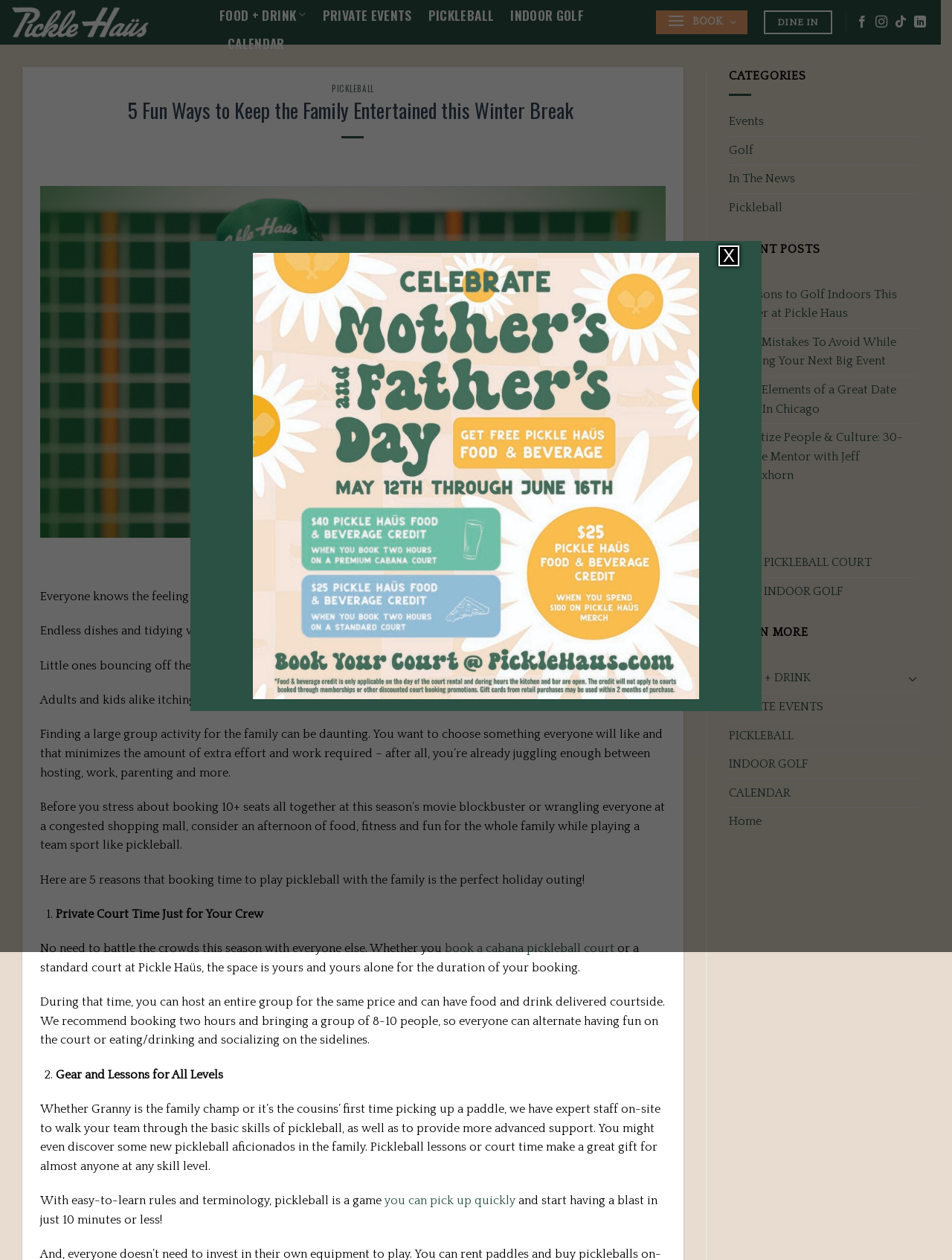What is the recommended group size for booking a court at Pickle Haus?
Examine the image and provide an in-depth answer to the question.

The webpage suggests booking a court for 2 hours and bringing a group of 8-10 people, so everyone can alternate having fun on the court or eating/drinking and socializing on the sidelines.